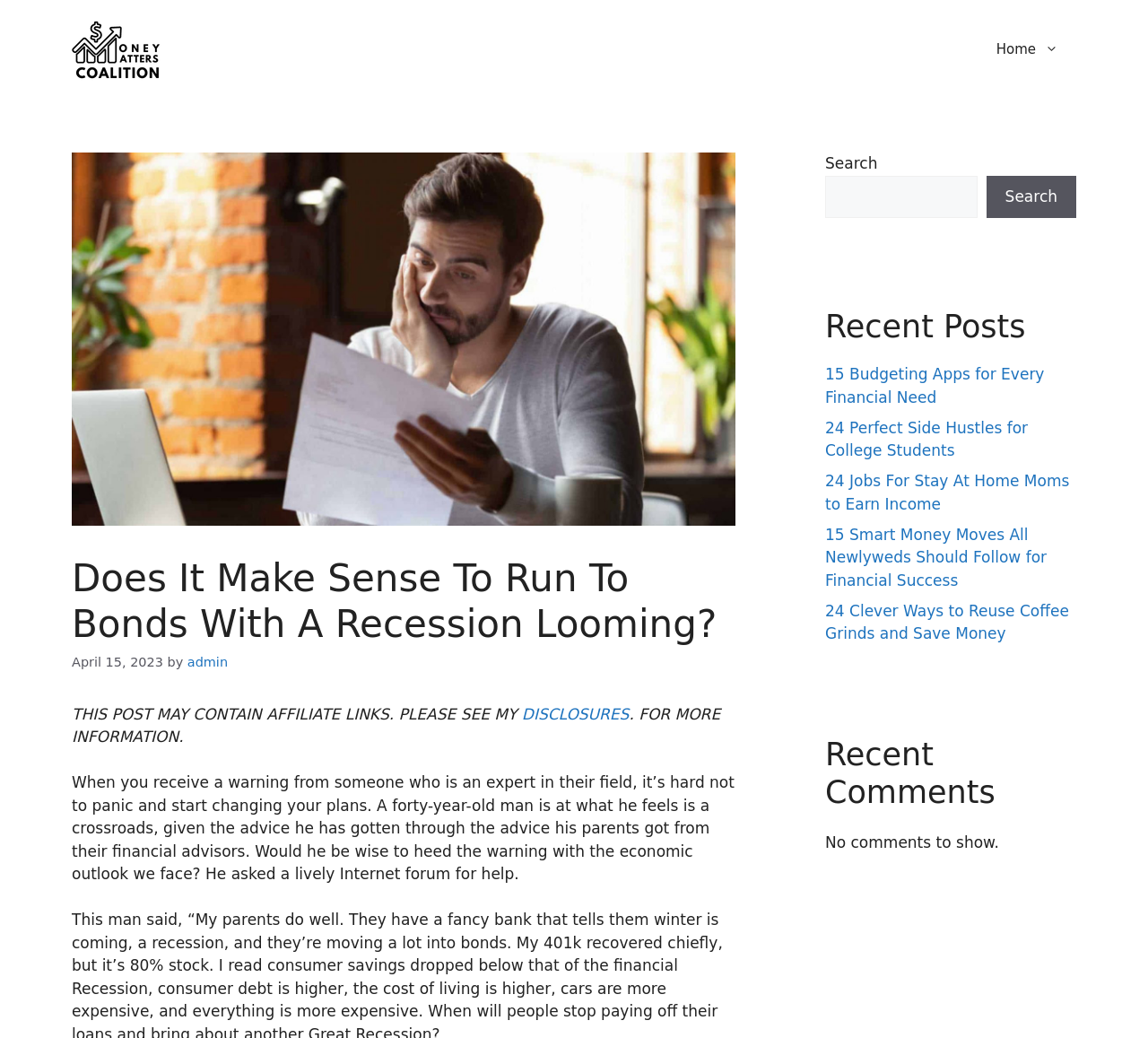Given the description: "Home", determine the bounding box coordinates of the UI element. The coordinates should be formatted as four float numbers between 0 and 1, [left, top, right, bottom].

[0.852, 0.022, 0.938, 0.073]